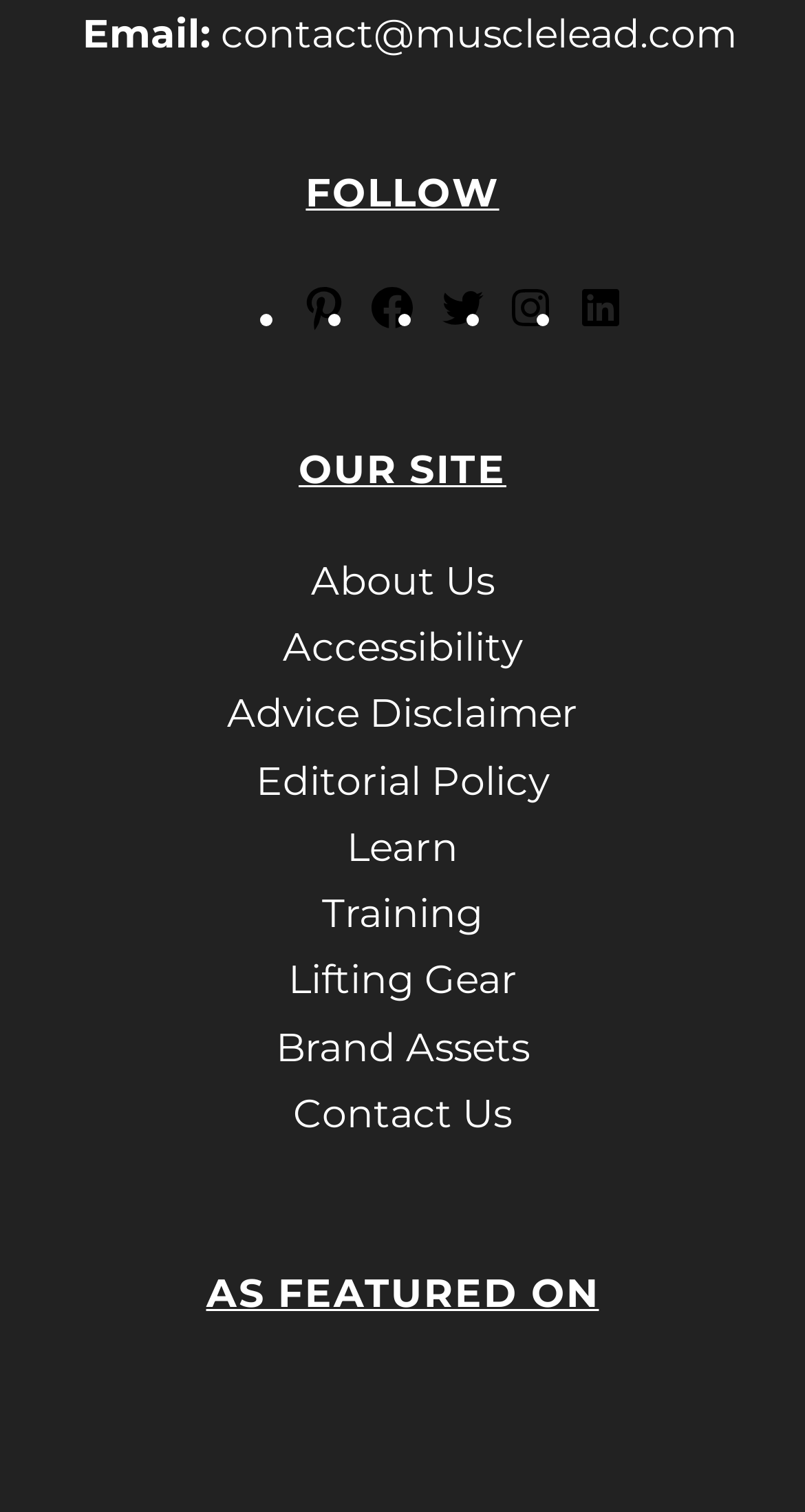Determine the bounding box for the described UI element: "Learn".

[0.431, 0.545, 0.569, 0.576]